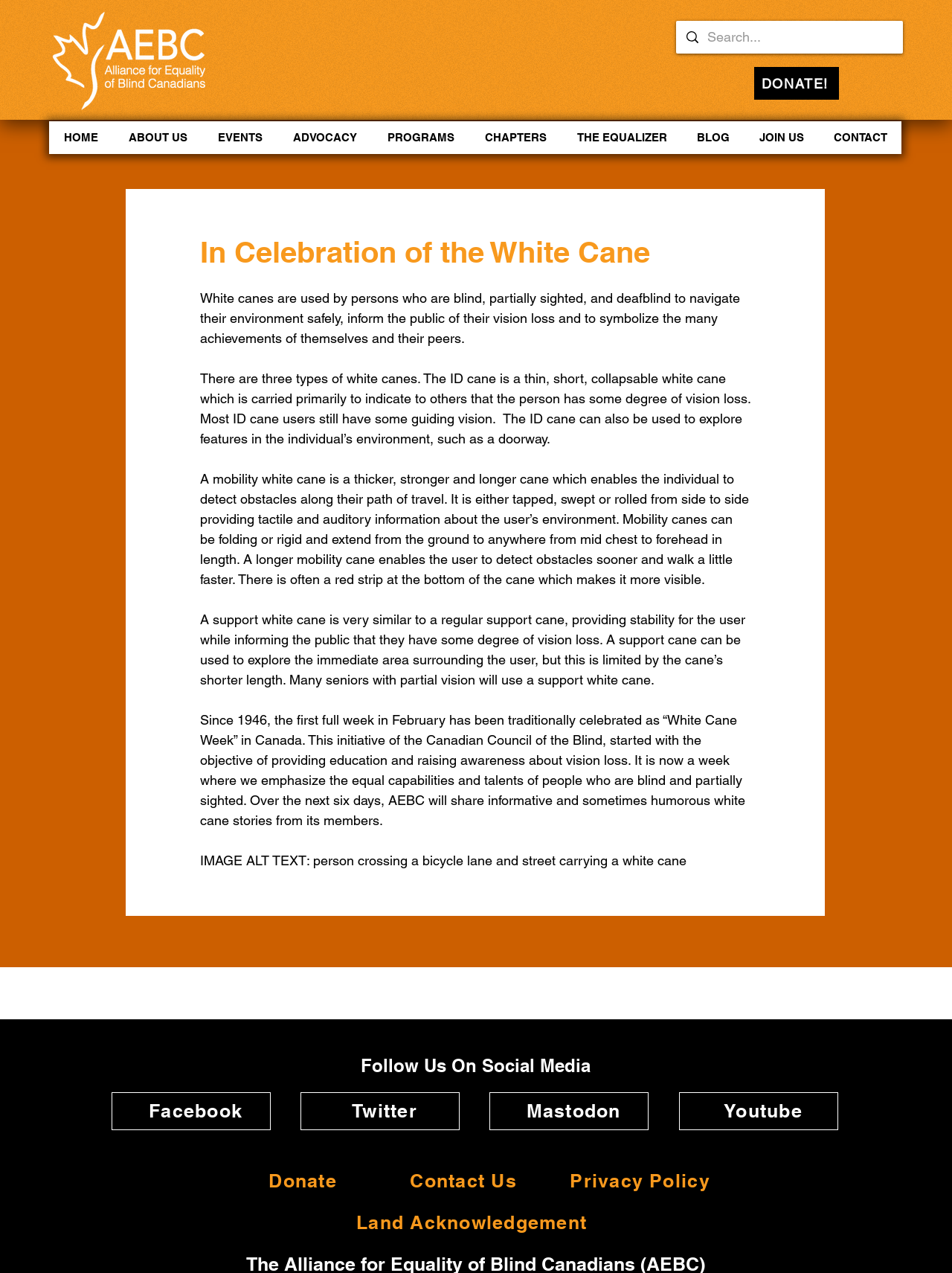Highlight the bounding box coordinates of the region I should click on to meet the following instruction: "Visit the home page".

[0.052, 0.095, 0.119, 0.121]